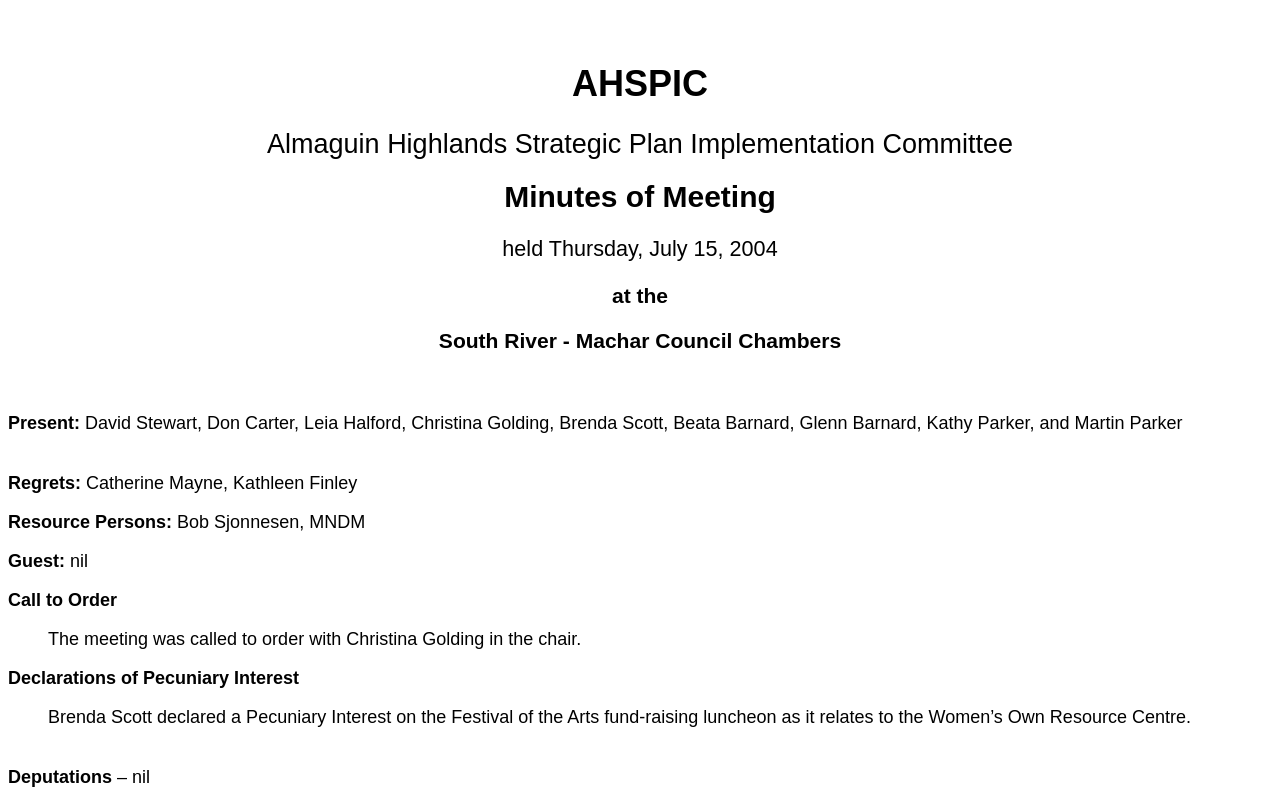Please reply to the following question with a single word or a short phrase:
How many people declared a Pecuniary Interest?

1